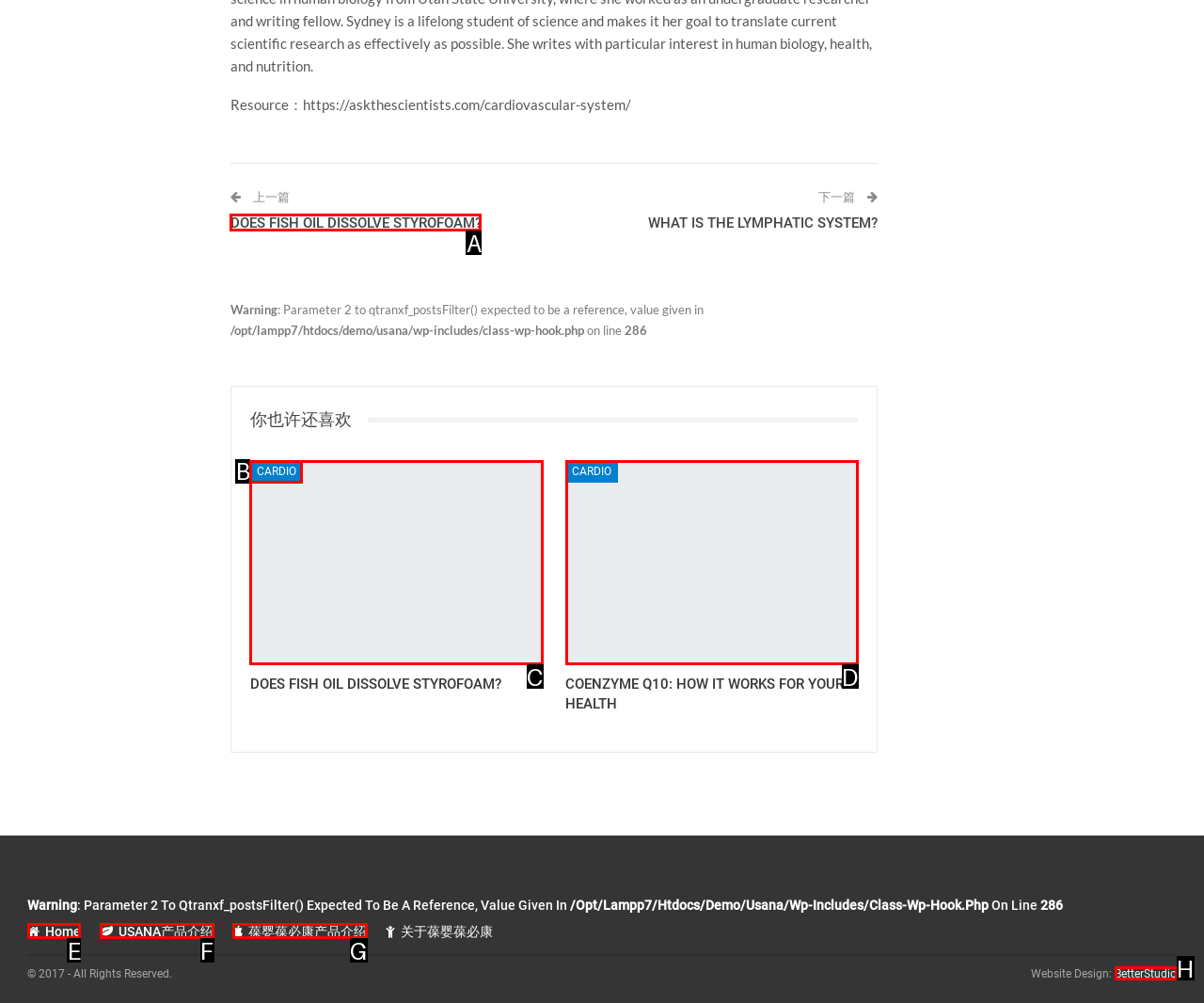Identify the correct HTML element to click to accomplish this task: Visit the home page
Respond with the letter corresponding to the correct choice.

E